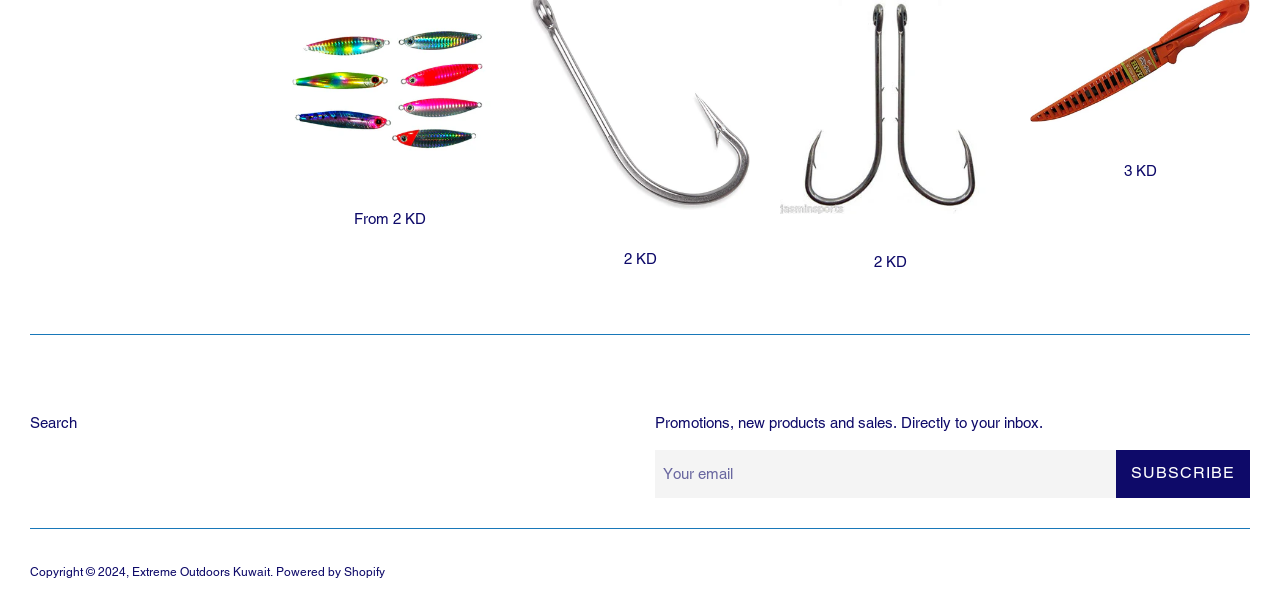Using the information in the image, give a comprehensive answer to the question: 
What is the platform used to power the website?

The platform used to power the website is mentioned in the footer section, in the link element with the text 'Powered by Shopify'.